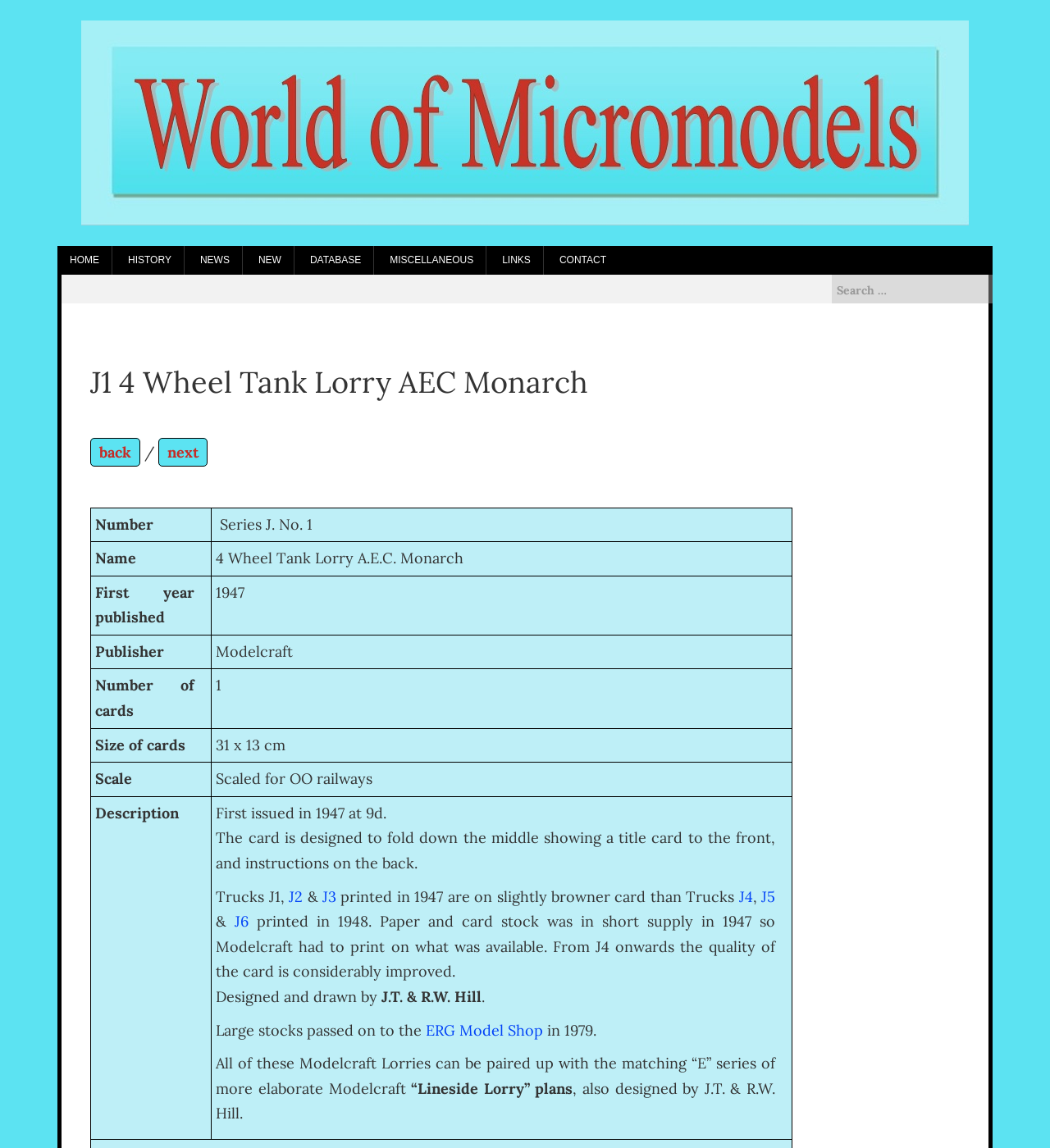Using the provided element description: "alt="logo World of Micromodels"", identify the bounding box coordinates. The coordinates should be four floats between 0 and 1 in the order [left, top, right, bottom].

[0.077, 0.1, 0.923, 0.112]